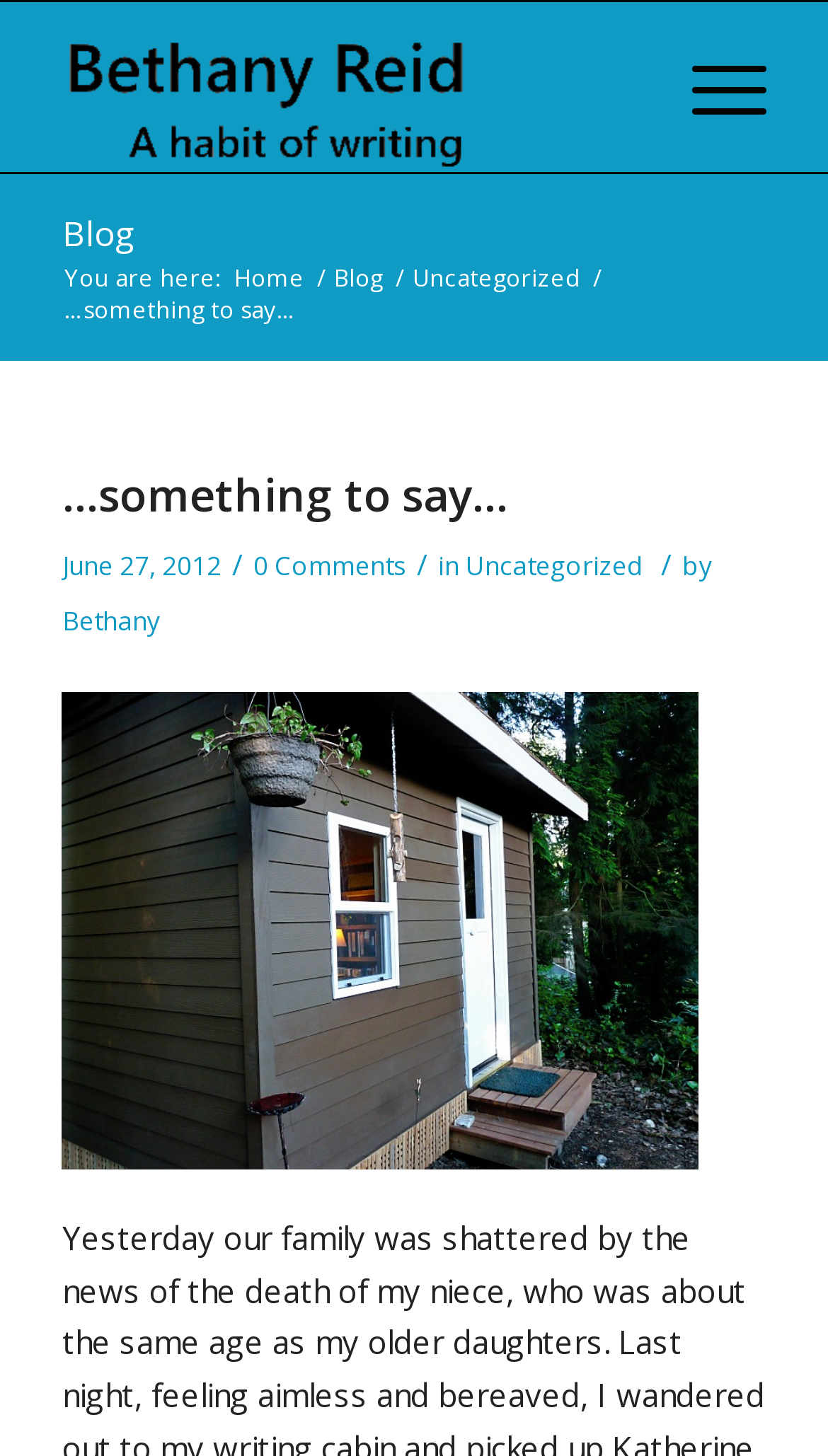What is the author's name?
Using the visual information, reply with a single word or short phrase.

Bethany Reid